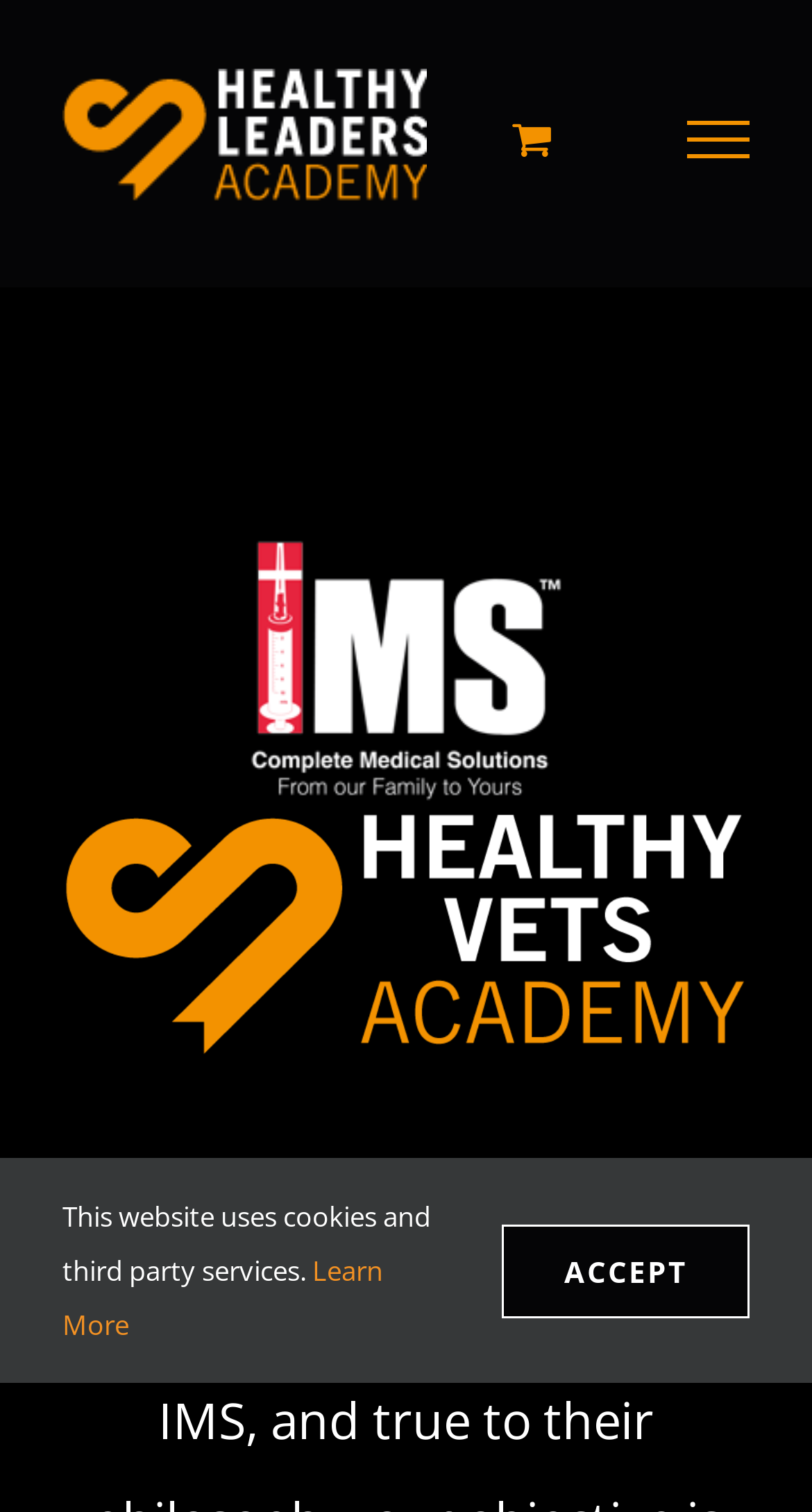What is the purpose of the 'ACCEPT' button?
Examine the image and give a concise answer in one word or a short phrase.

To accept cookies and third party services